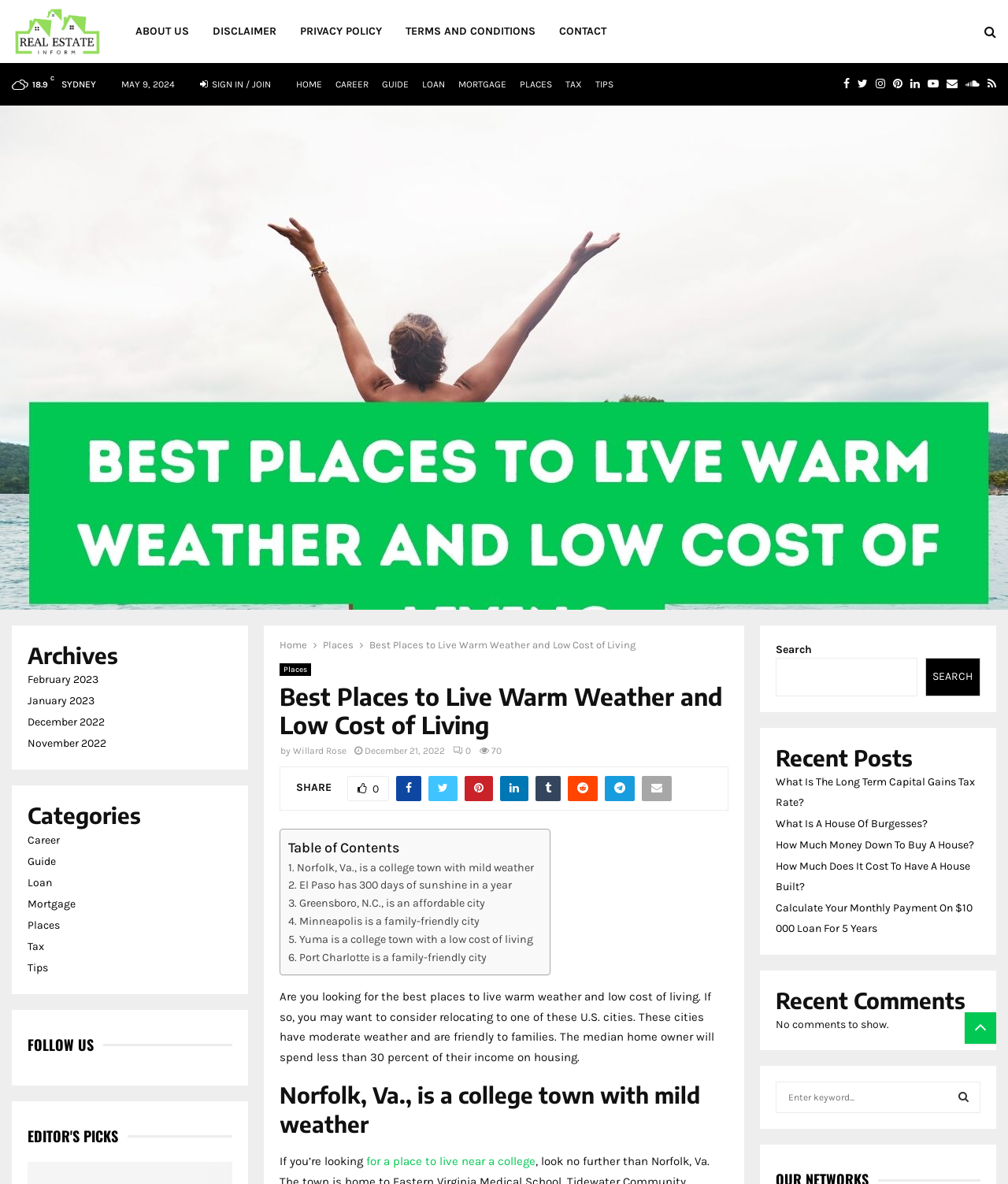Could you indicate the bounding box coordinates of the region to click in order to complete this instruction: "Read the article about 'Best Places to Live Warm Weather and Low Cost of Living'".

[0.366, 0.54, 0.63, 0.55]